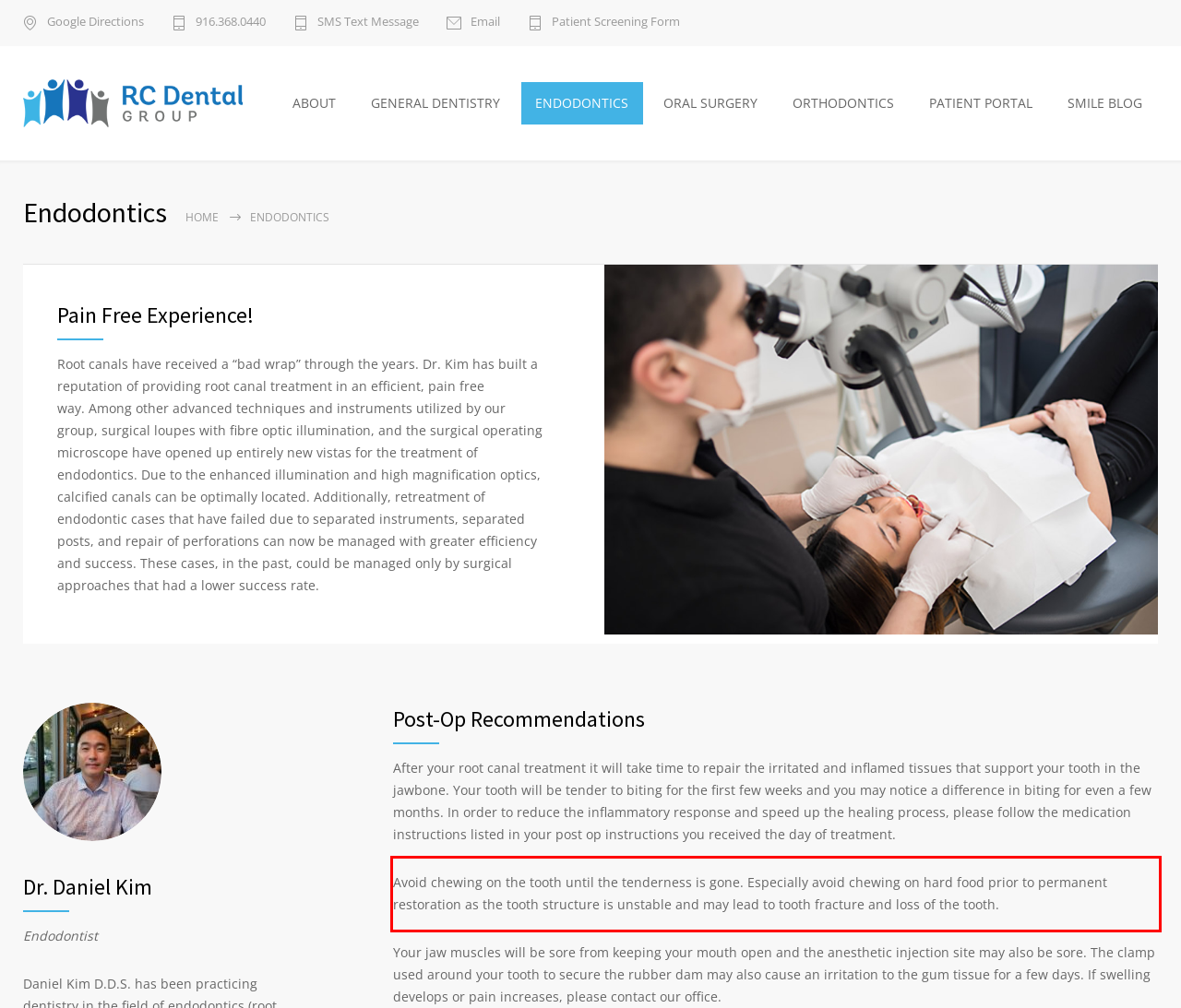You are provided with a screenshot of a webpage containing a red bounding box. Please extract the text enclosed by this red bounding box.

Avoid chewing on the tooth until the tenderness is gone. Especially avoid chewing on hard food prior to permanent restoration as the tooth structure is unstable and may lead to tooth fracture and loss of the tooth.